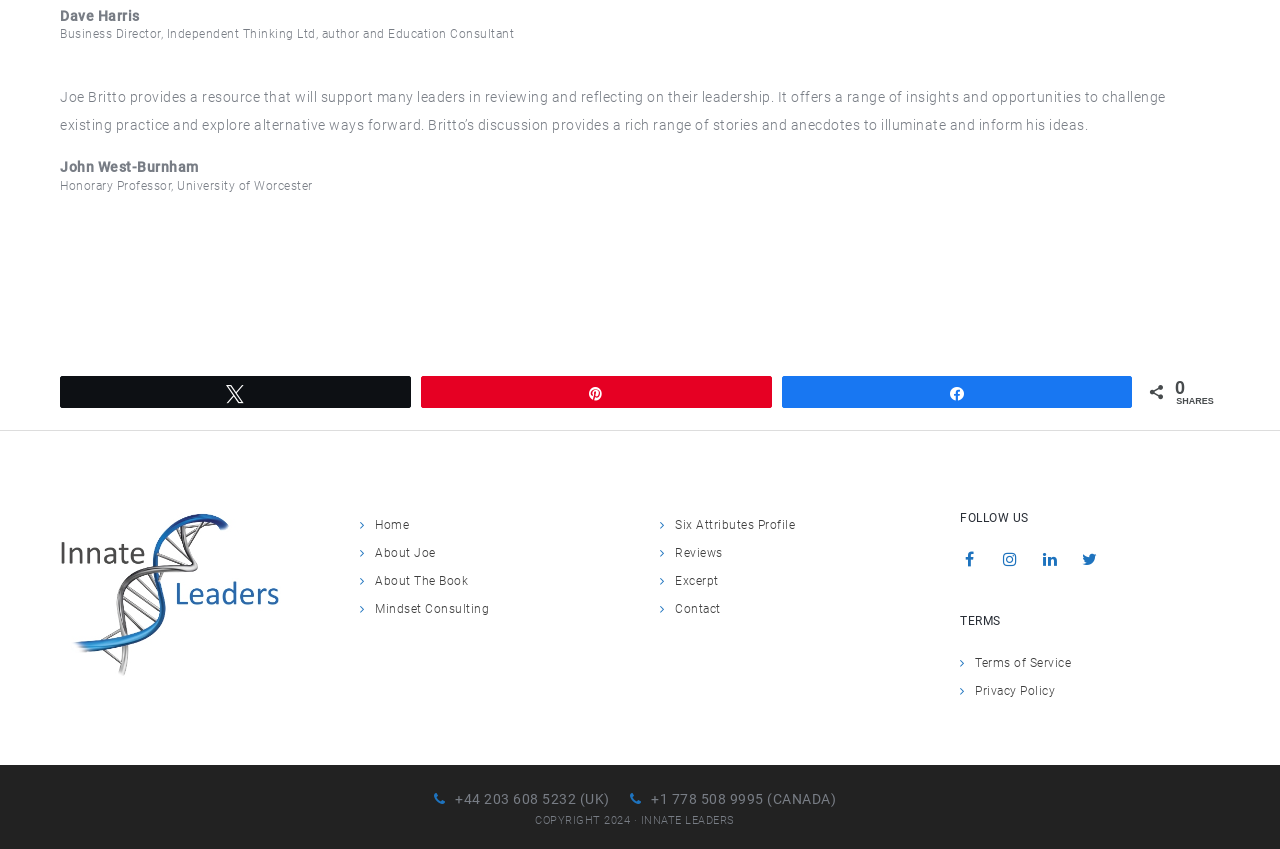Determine the bounding box coordinates for the UI element described. Format the coordinates as (top-left x, top-left y, bottom-right x, bottom-right y) and ensure all values are between 0 and 1. Element description: +44 203 608 5232 (UK)

[0.339, 0.931, 0.476, 0.95]